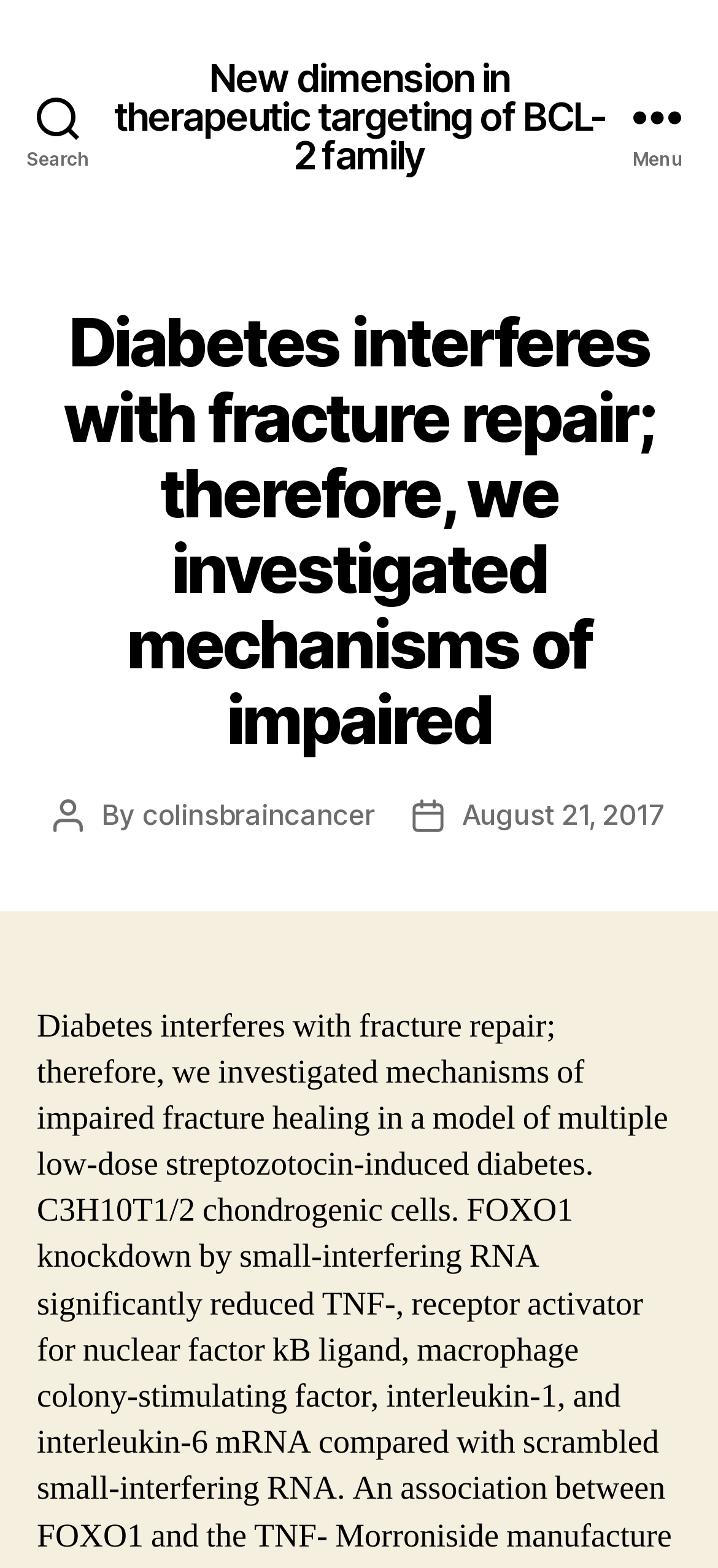Extract the heading text from the webpage.

Diabetes interferes with fracture repair; therefore, we investigated mechanisms of impaired